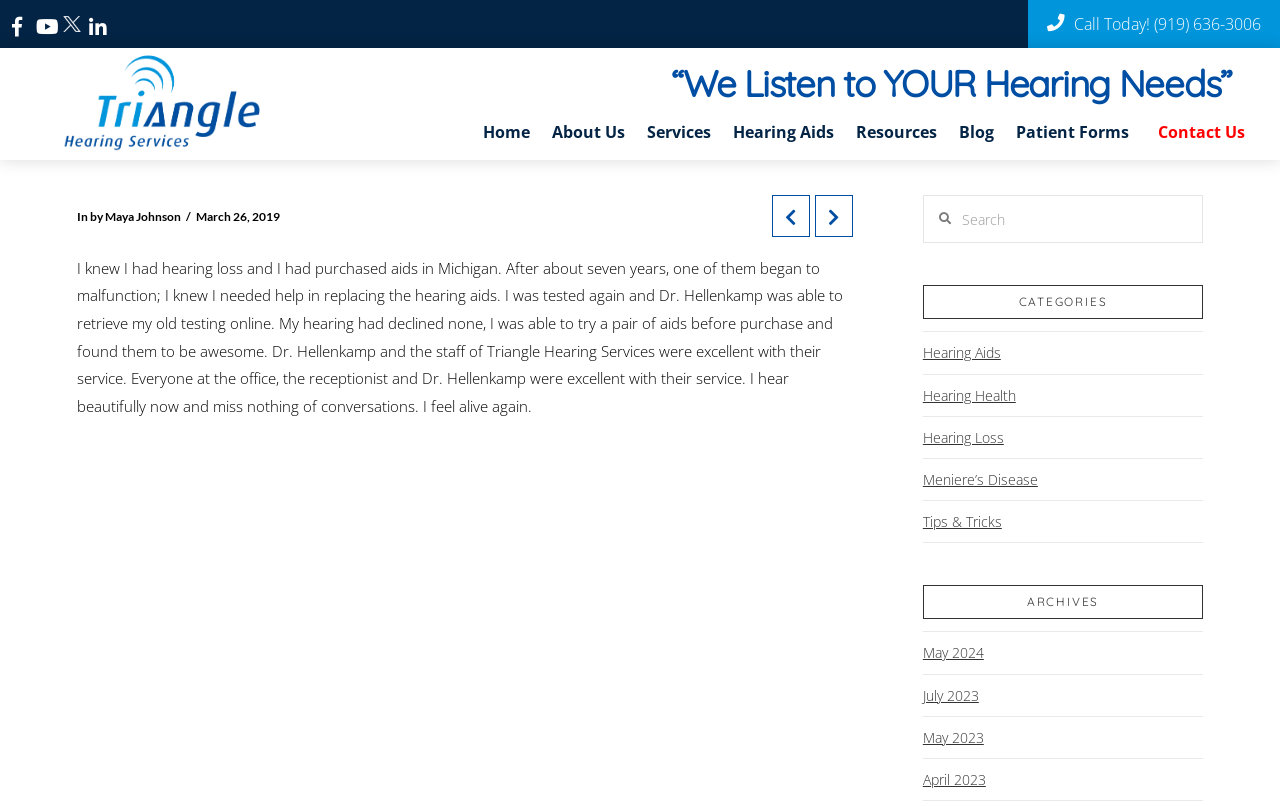Please answer the following question using a single word or phrase: 
What is the name of the doctor mentioned in the article?

Dr. Hellenkamp